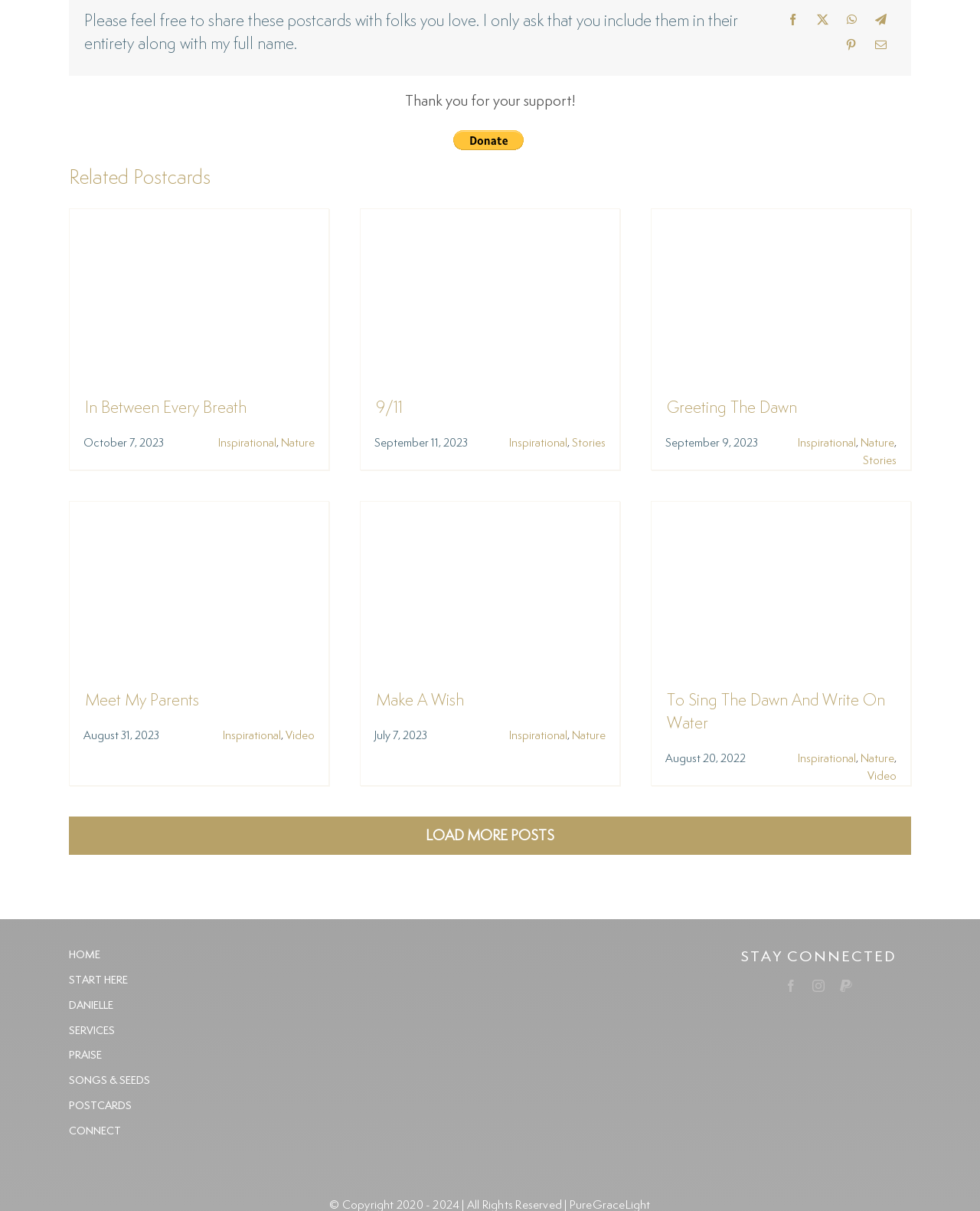What social media platforms can users connect with the author on?
Answer the question in a detailed and comprehensive manner.

The links 'facebook' and 'instagram' are provided at the bottom of the webpage, suggesting that users can connect with the author on these social media platforms.